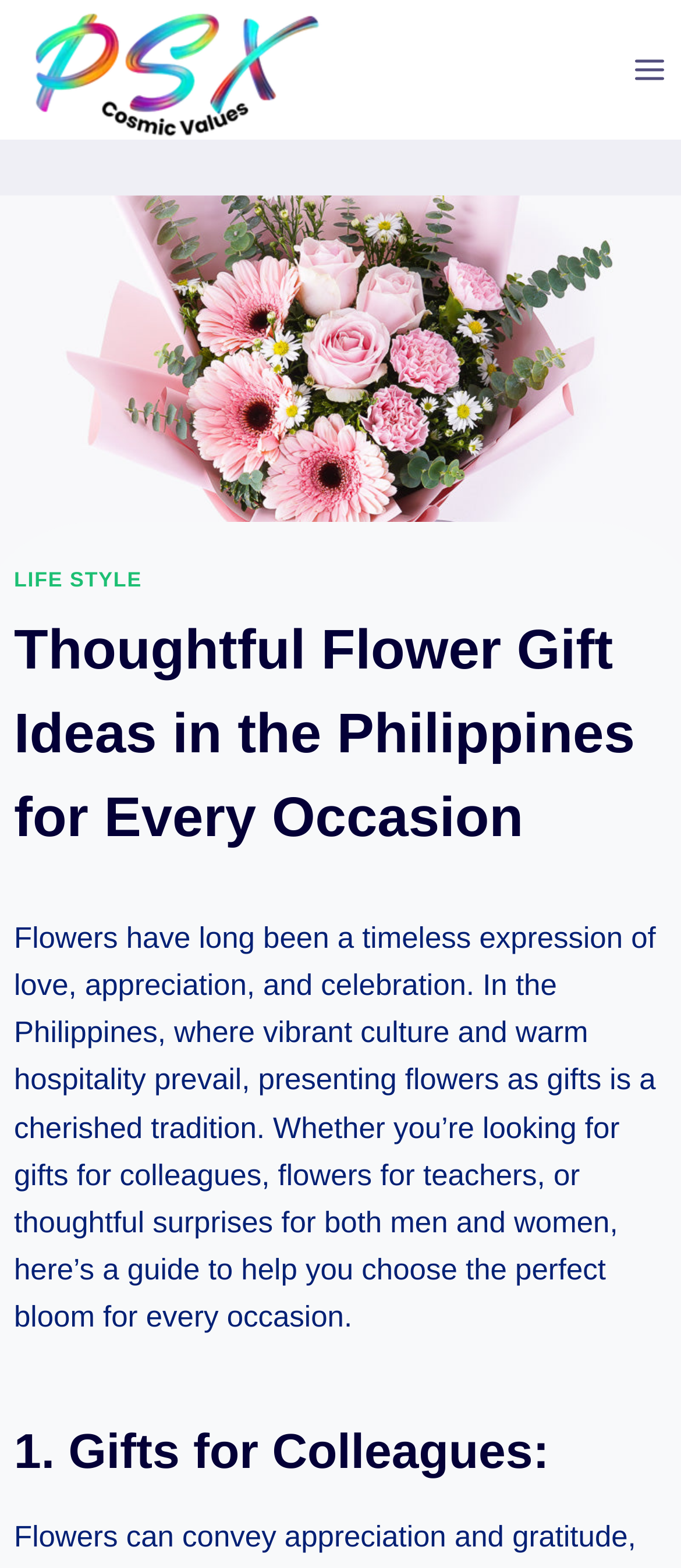What is the tone of the webpage content?
Based on the image, answer the question with as much detail as possible.

The webpage content appears to be informative, providing a guide to help users choose the perfect bloom for every occasion. The text is written in a formal and helpful tone, suggesting that the purpose of the webpage is to educate and assist users in giving flowers as gifts.